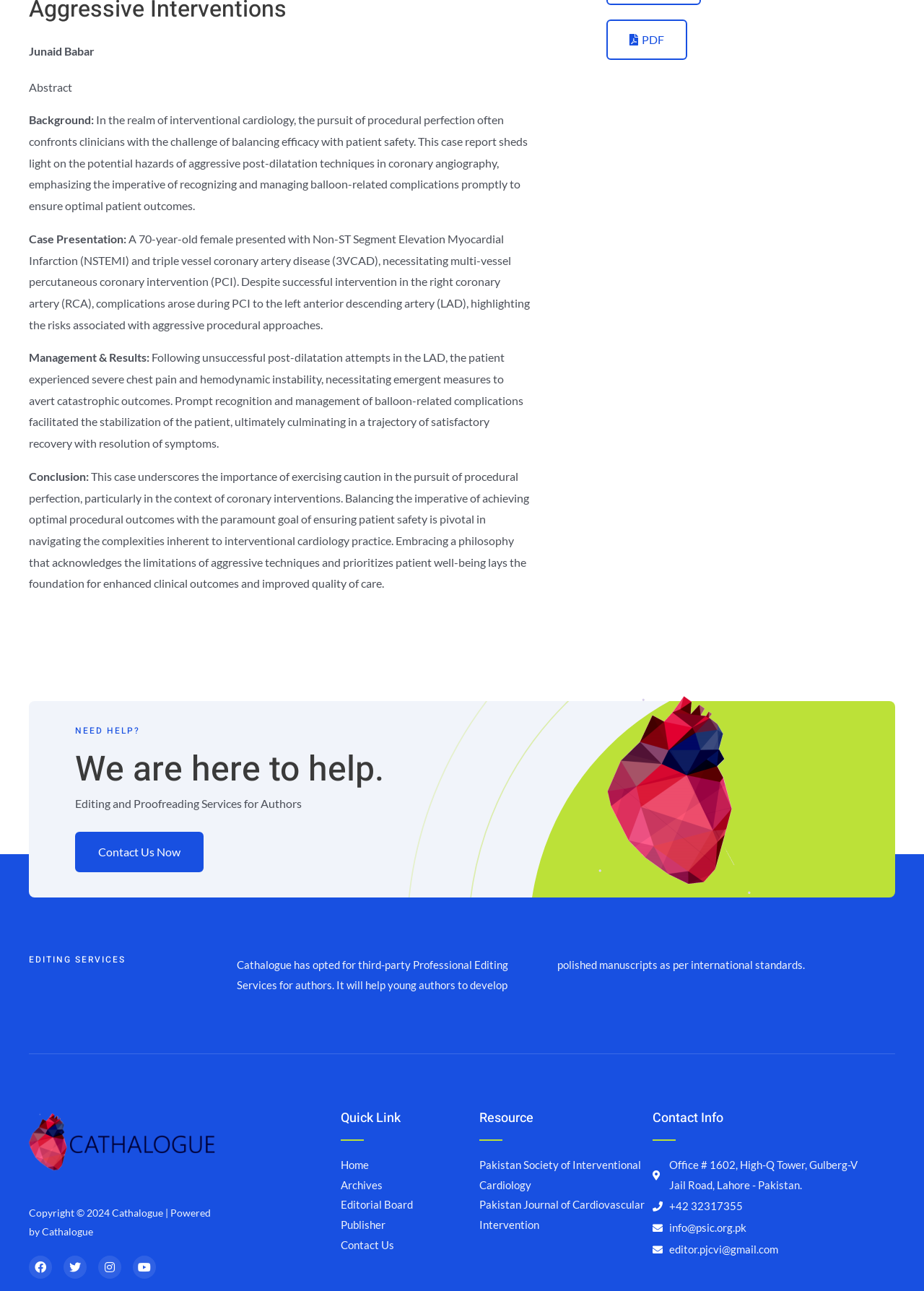Locate the bounding box coordinates of the area to click to fulfill this instruction: "Visit Black Fencer website". The bounding box should be presented as four float numbers between 0 and 1, in the order [left, top, right, bottom].

None